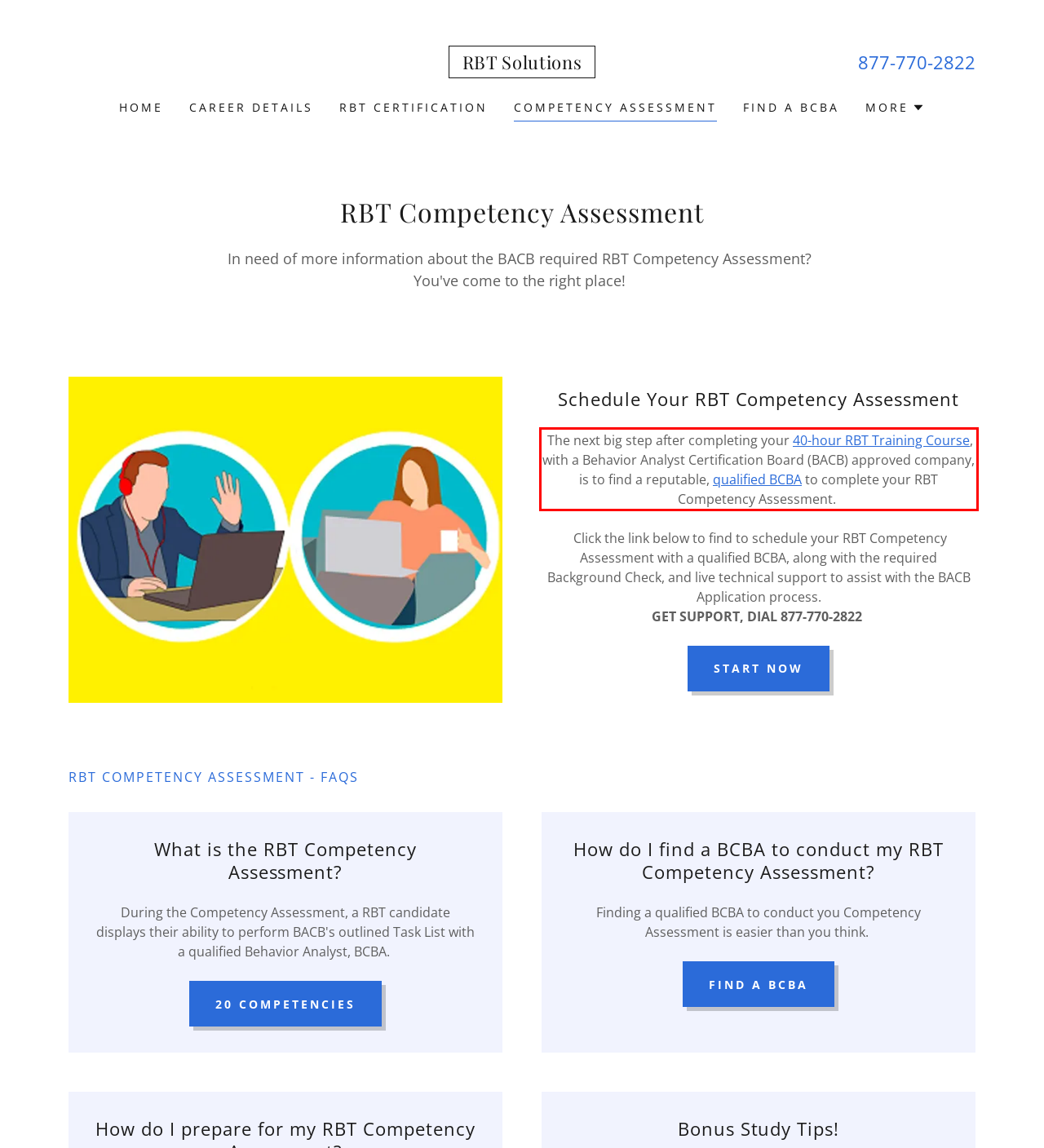Perform OCR on the text inside the red-bordered box in the provided screenshot and output the content.

The next big step after completing your 40-hour RBT Training Course, with a Behavior Analyst Certification Board (BACB) approved company, is to find a reputable, qualified BCBA to complete your RBT Competency Assessment.